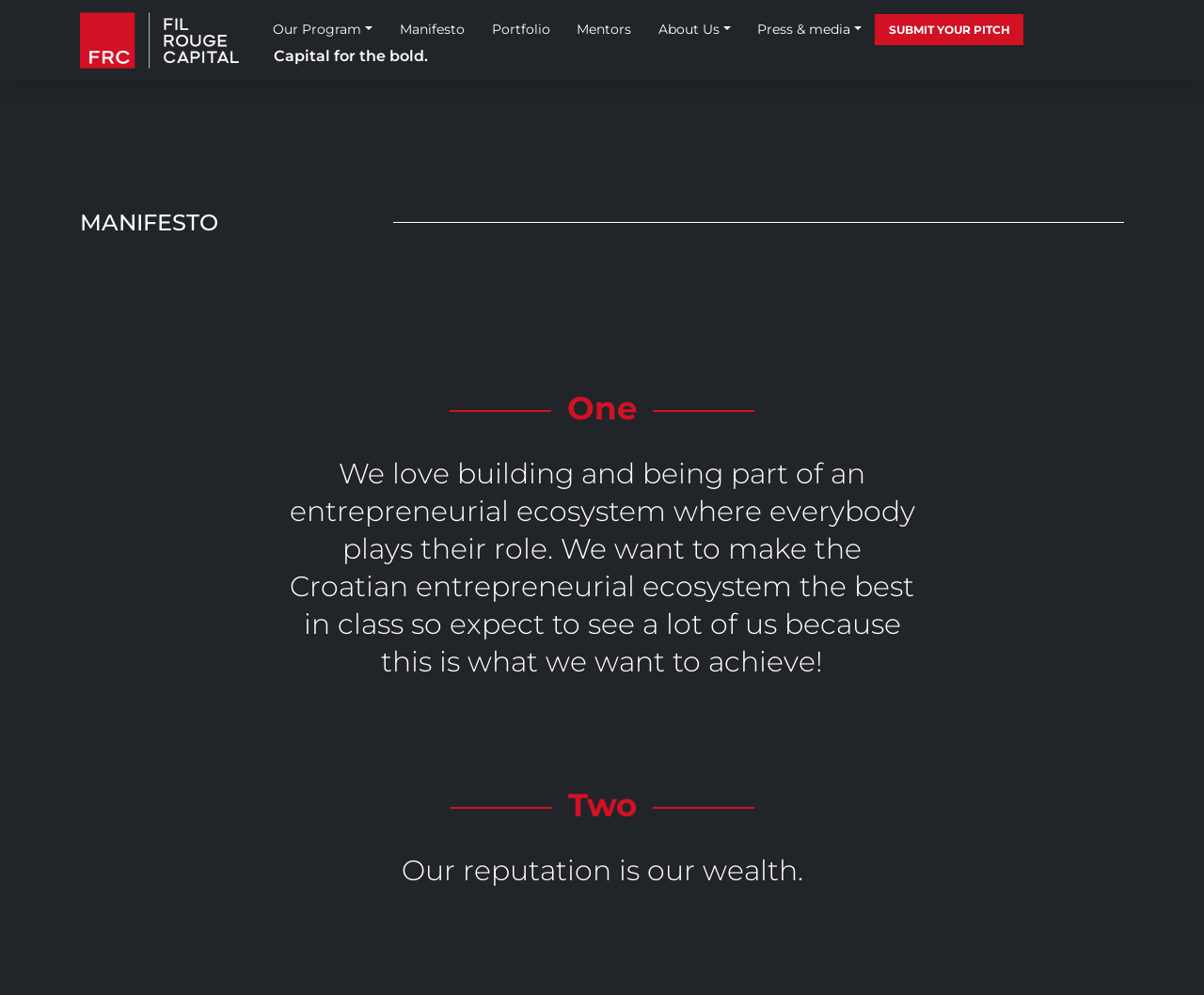Locate the bounding box coordinates of the UI element described by: "About Us". Provide the coordinates as four float numbers between 0 and 1, formatted as [left, top, right, bottom].

[0.536, 0.015, 0.618, 0.043]